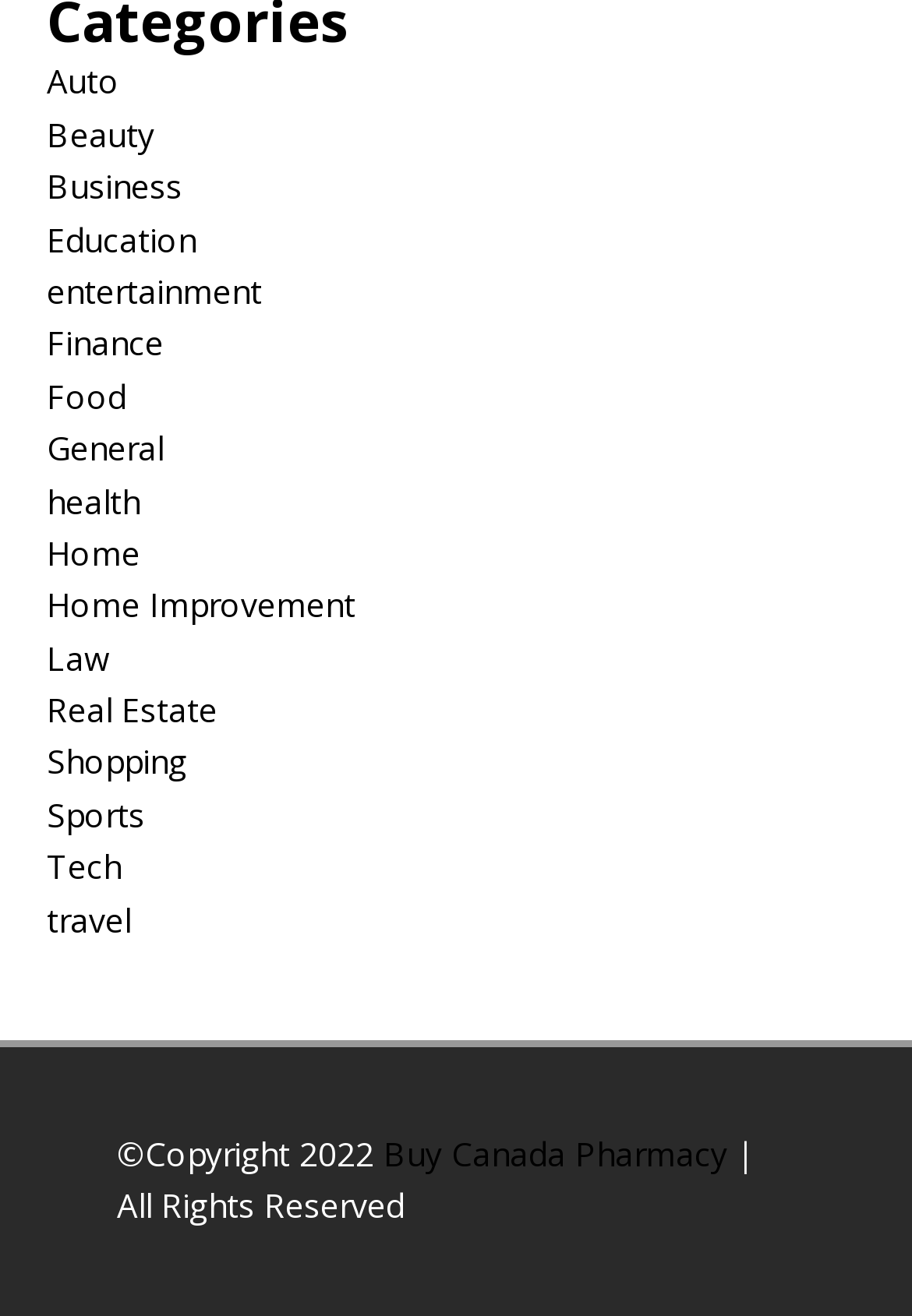Respond with a single word or phrase for the following question: 
What is the name of the pharmacy?

Canada Pharmacy